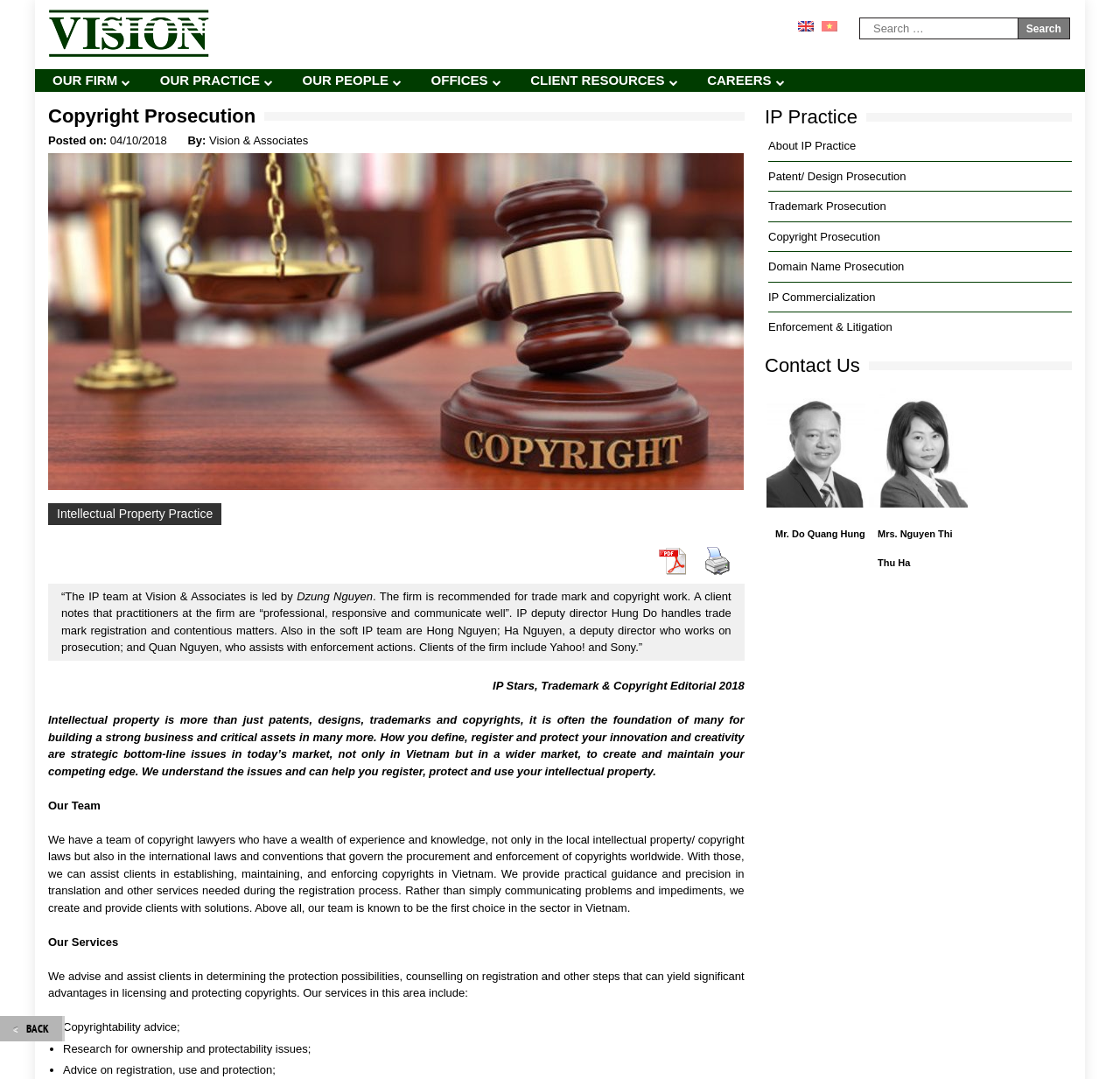Give a detailed account of the webpage's layout and content.

The webpage is about Copyright Prosecution by Vision & Associates, a law firm. At the top, there is a logo and a link to the firm's homepage, accompanied by a search box and a language selection menu. Below this, there are several links to different sections of the website, including "OUR FIRM", "OUR PRACTICE", "OUR PEOPLE", "OFFICES", "CLIENT RESOURCES", and "CAREERS".

The main content of the page is divided into two columns. The left column has a heading "Copyright Prosecution" and features an image related to copyright prosecution. Below this, there is a brief description of the service, followed by a link to "Intellectual Property Practice". There is also a section with a heading "IP Stars, Trademark & Copyright Editorial 2018" and a quote from a client.

The right column has a heading "IP Practice" and features several links to different areas of intellectual property practice, including patent and design prosecution, trademark prosecution, copyright prosecution, domain name prosecution, IP commercialization, and enforcement and litigation. Below this, there is a contact section with a heading "Contact Us" and a list box with options to select a contact person.

At the bottom of the page, there is a link to go back to the previous page. Throughout the page, there are several images, including logos, icons, and a figure related to copyright prosecution.